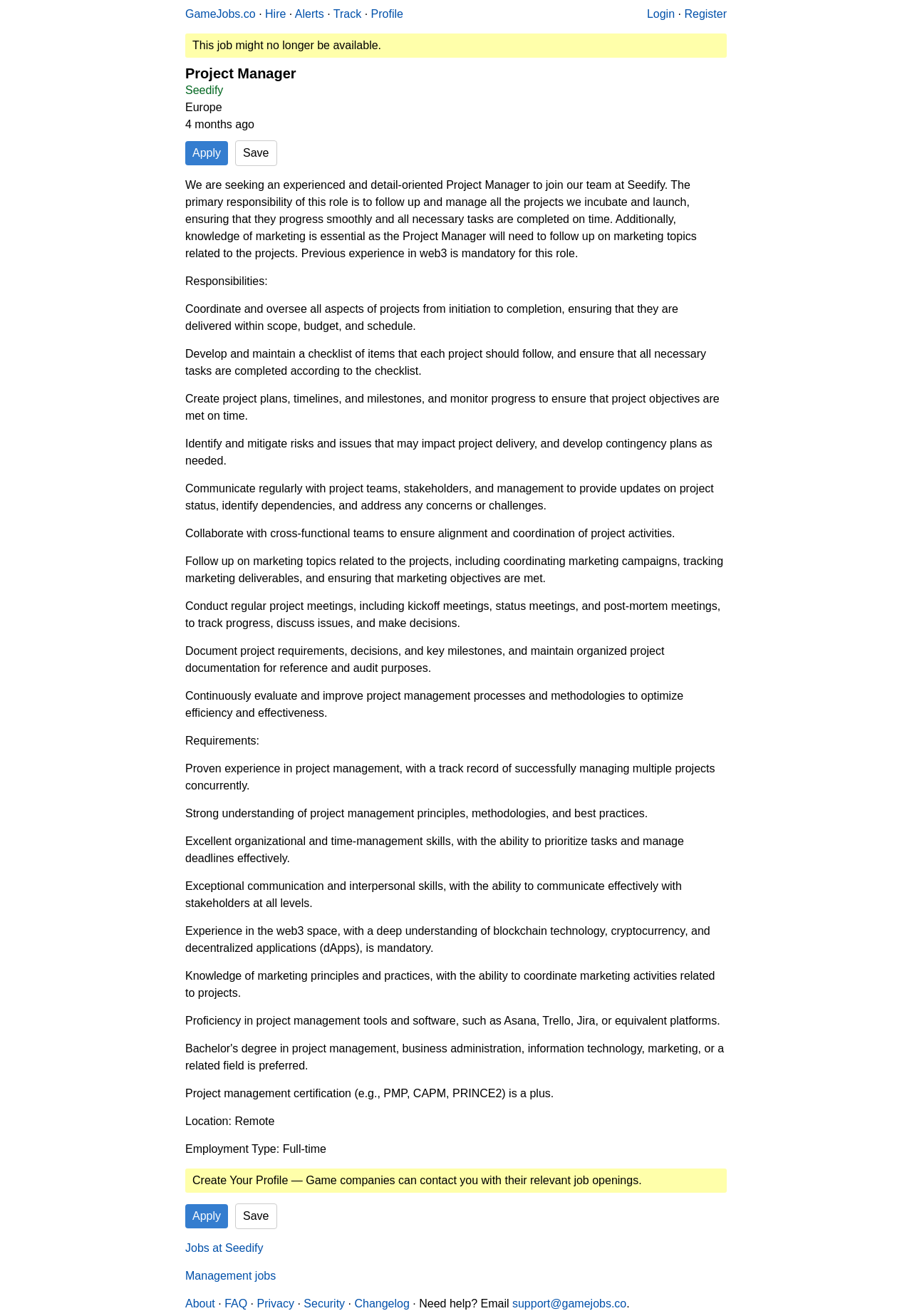Extract the bounding box coordinates of the UI element described by: "Privacy". The coordinates should include four float numbers ranging from 0 to 1, e.g., [left, top, right, bottom].

[0.282, 0.986, 0.323, 0.995]